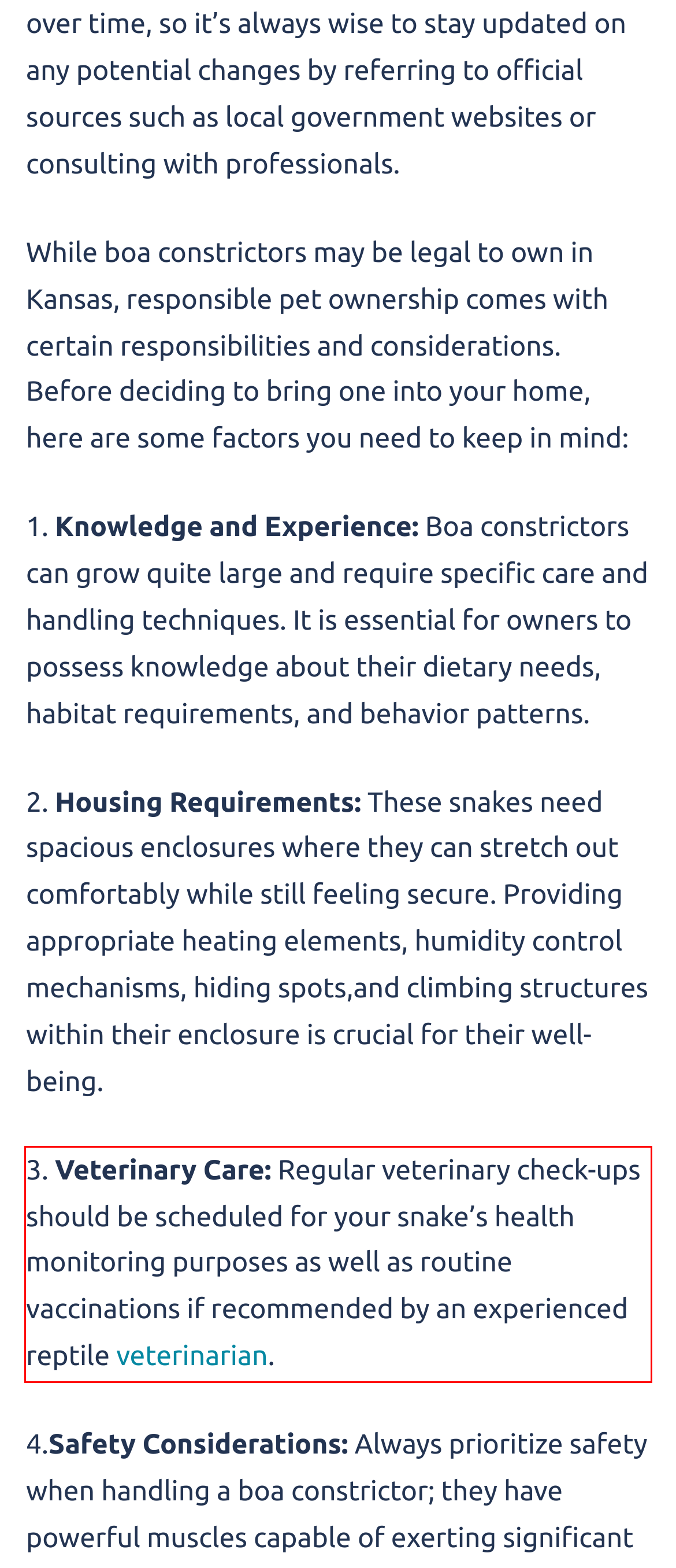Identify and extract the text within the red rectangle in the screenshot of the webpage.

3. Veterinary Care: Regular veterinary check-ups should be scheduled for your snake’s health monitoring purposes as well as routine vaccinations if recommended by an experienced reptile veterinarian.